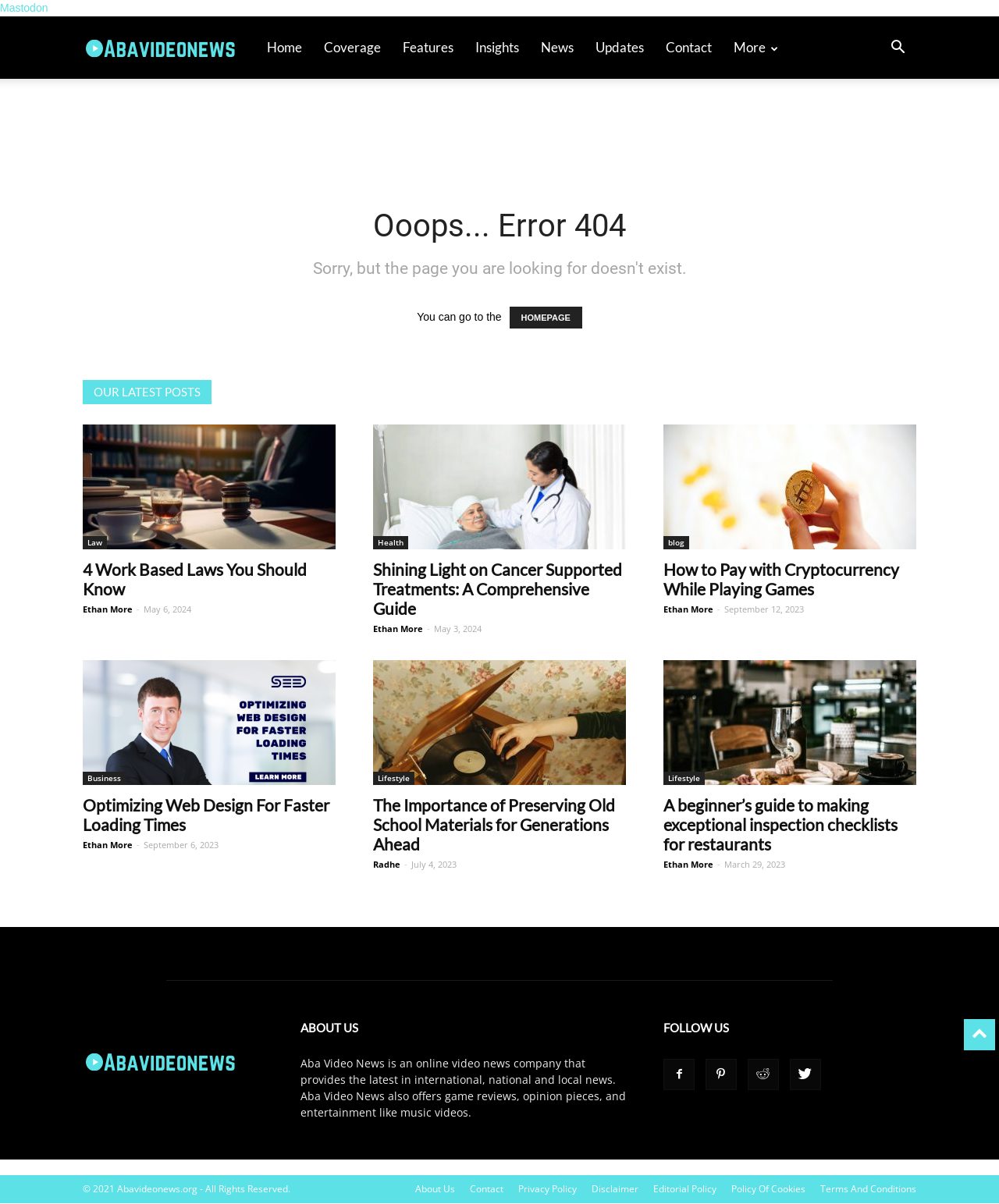Identify the bounding box coordinates of the section to be clicked to complete the task described by the following instruction: "Click on the Mastodon link". The coordinates should be four float numbers between 0 and 1, formatted as [left, top, right, bottom].

[0.0, 0.001, 0.048, 0.012]